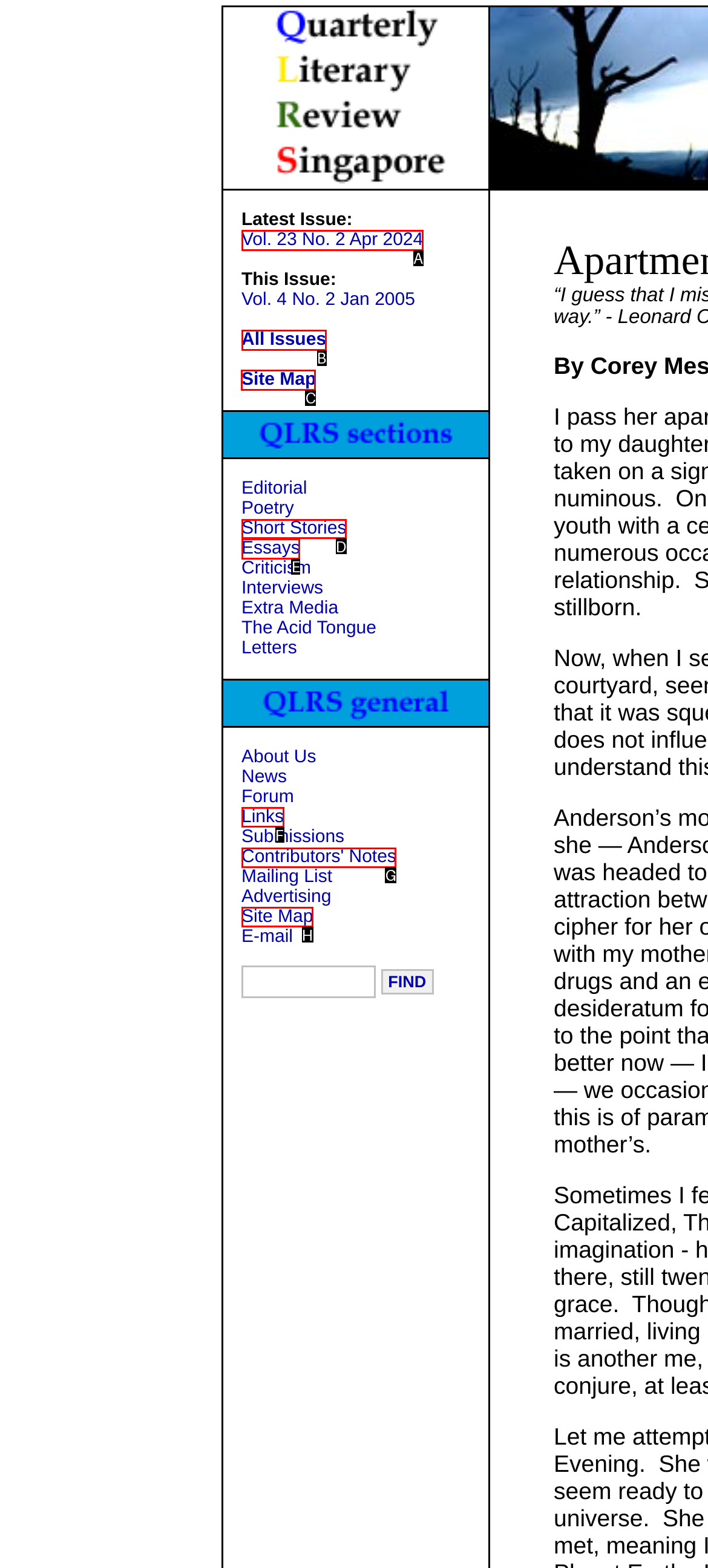Decide which letter you need to select to fulfill the task: Check the site map
Answer with the letter that matches the correct option directly.

C